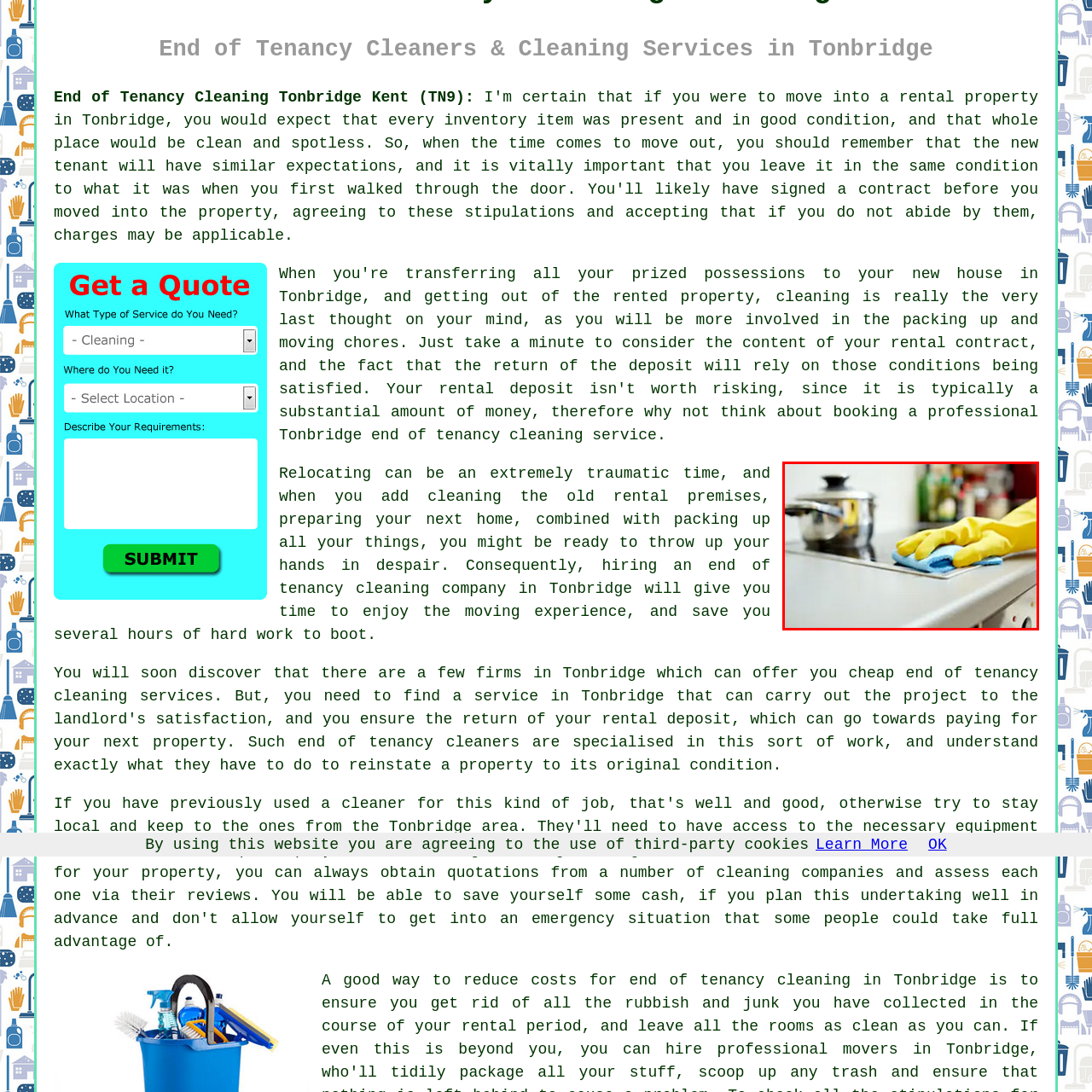Thoroughly describe the scene within the red-bordered area of the image.

The image depicts a close-up view of a hand wearing a yellow rubber glove, actively cleaning a kitchen countertop with a blue cloth. The background features a stainless steel pot, indicating a domestic setting. This scene effectively conveys the theme of cleanliness and tidiness, which resonates with topics such as end of tenancy cleaning services in Tonbridge. It emphasizes the importance of a thorough cleaning process when moving out of a rental property, showcasing the practical work involved in maintaining a clean environment during transitions.